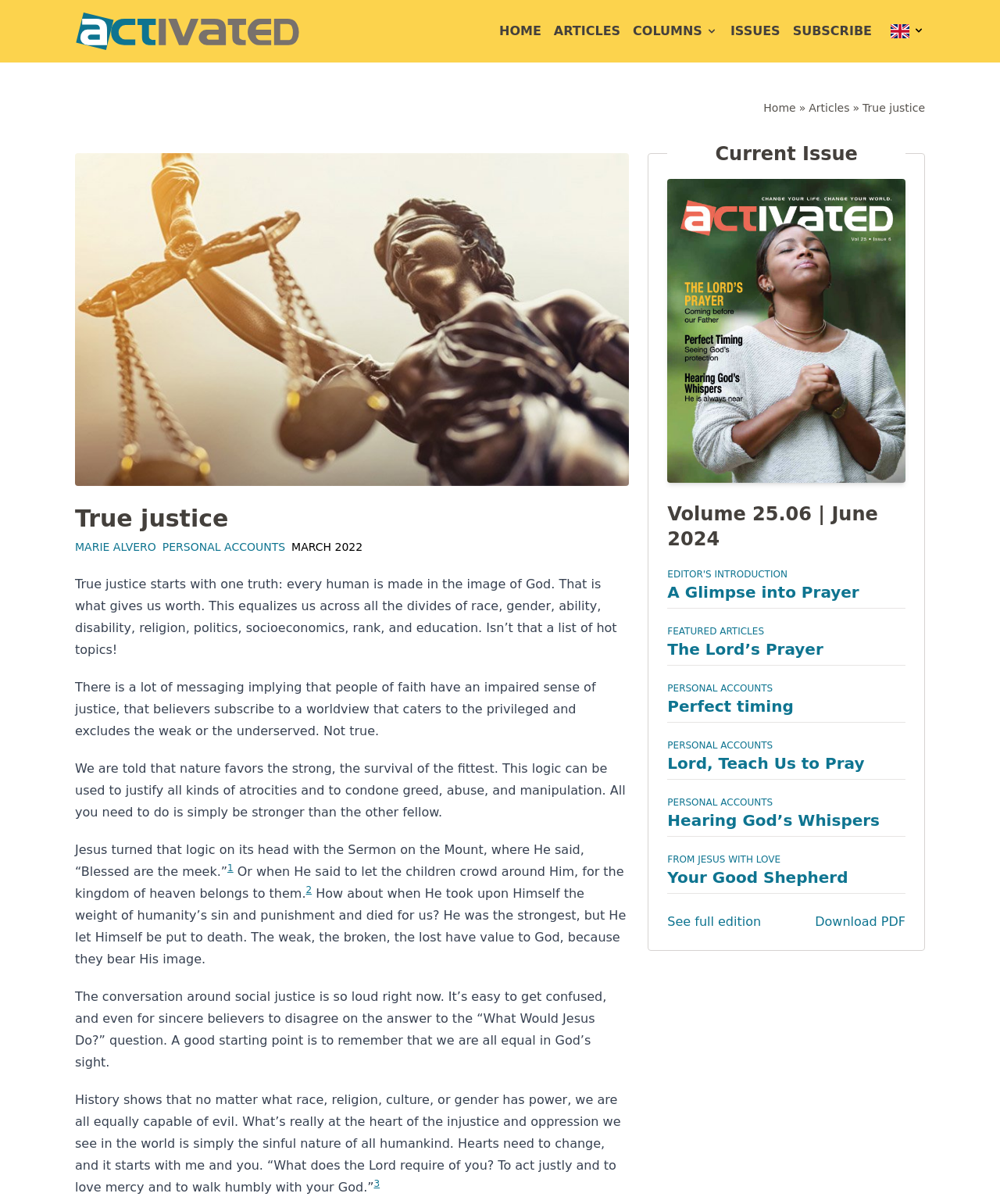Extract the bounding box coordinates for the described element: "Perfect timing". The coordinates should be represented as four float numbers between 0 and 1: [left, top, right, bottom].

[0.667, 0.579, 0.794, 0.594]